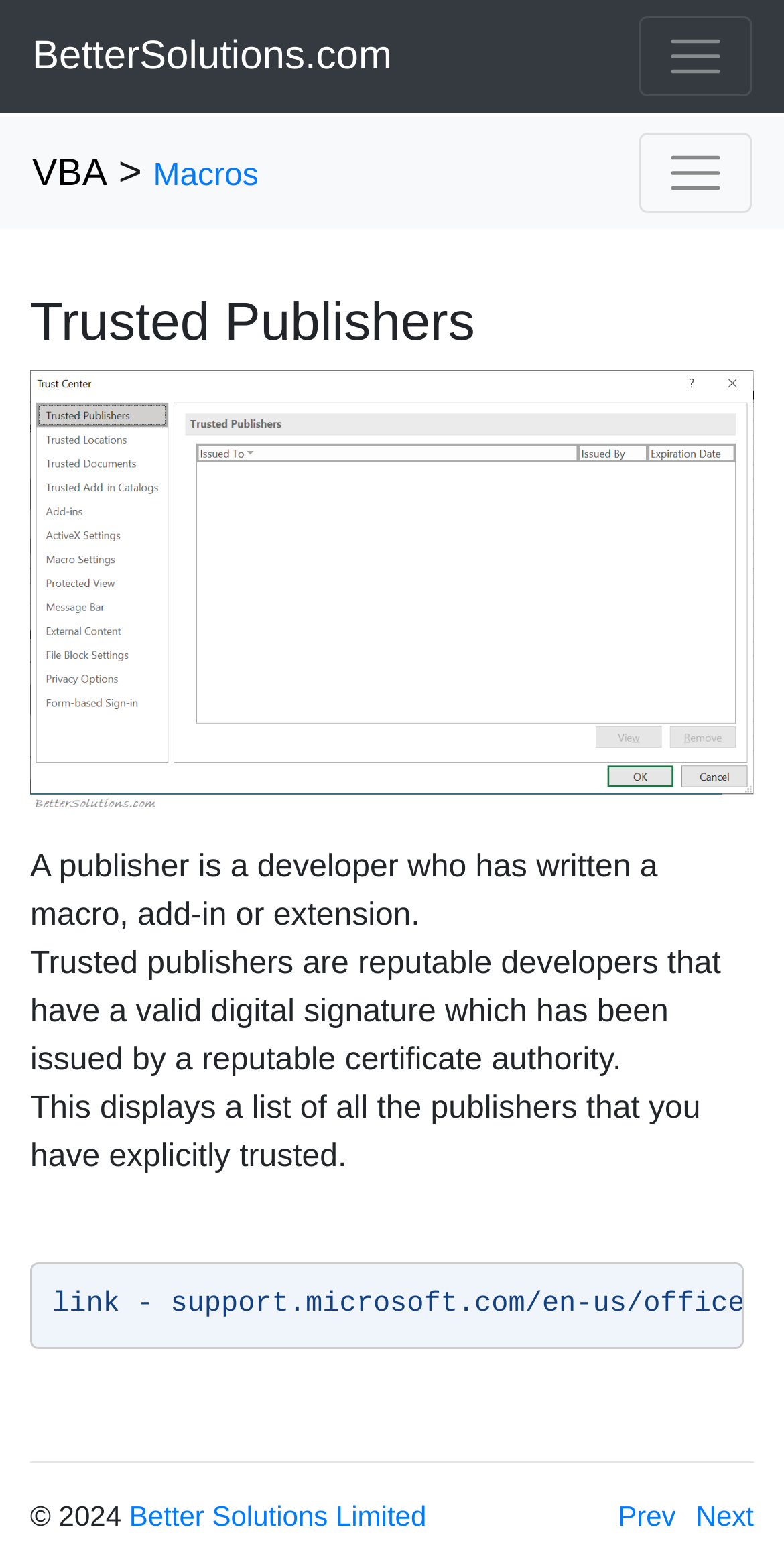What is the purpose of the list of trusted publishers?
Make sure to answer the question with a detailed and comprehensive explanation.

The purpose of the list of trusted publishers is to display all the publishers that the user has explicitly trusted. This information is obtained from the static text element that describes the purpose of the list.